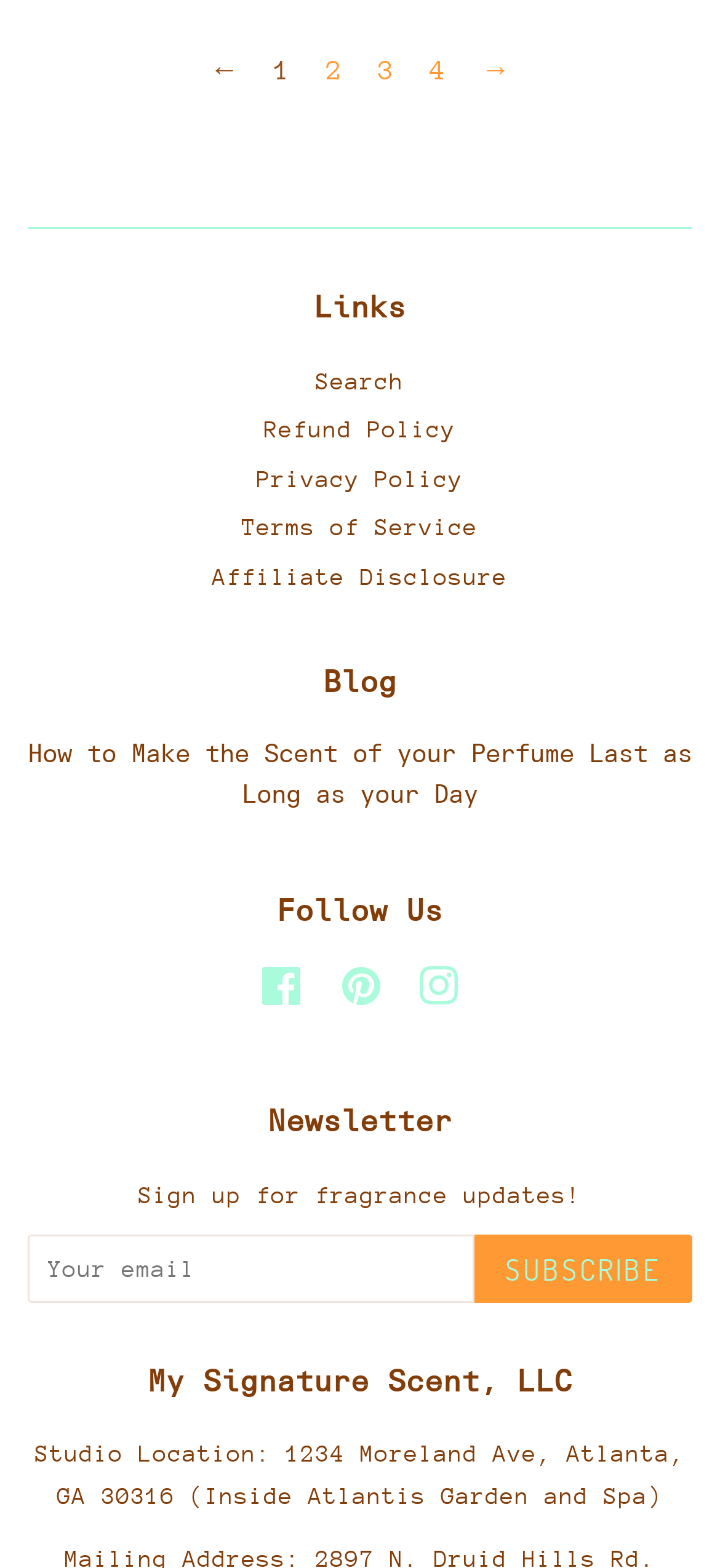Find the bounding box coordinates corresponding to the UI element with the description: "aria-label="Open Search Bar"". The coordinates should be formatted as [left, top, right, bottom], with values as floats between 0 and 1.

None